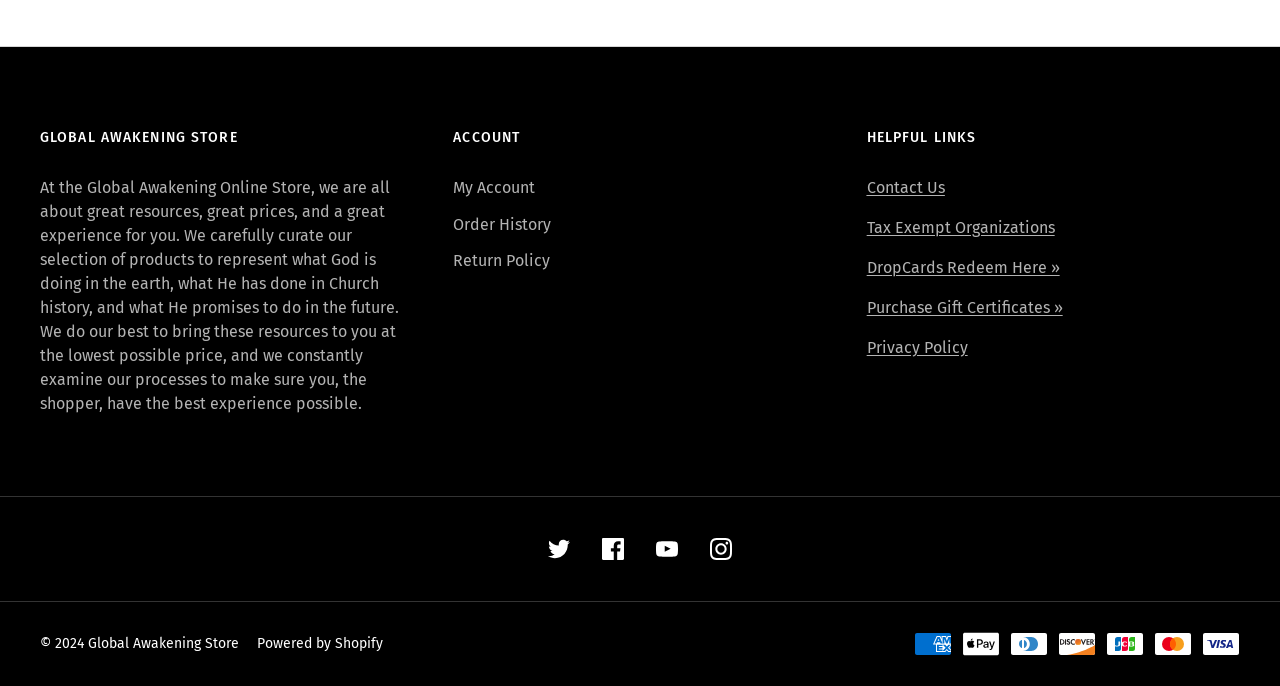Identify the bounding box coordinates of the region that should be clicked to execute the following instruction: "View order history".

[0.354, 0.316, 0.431, 0.343]